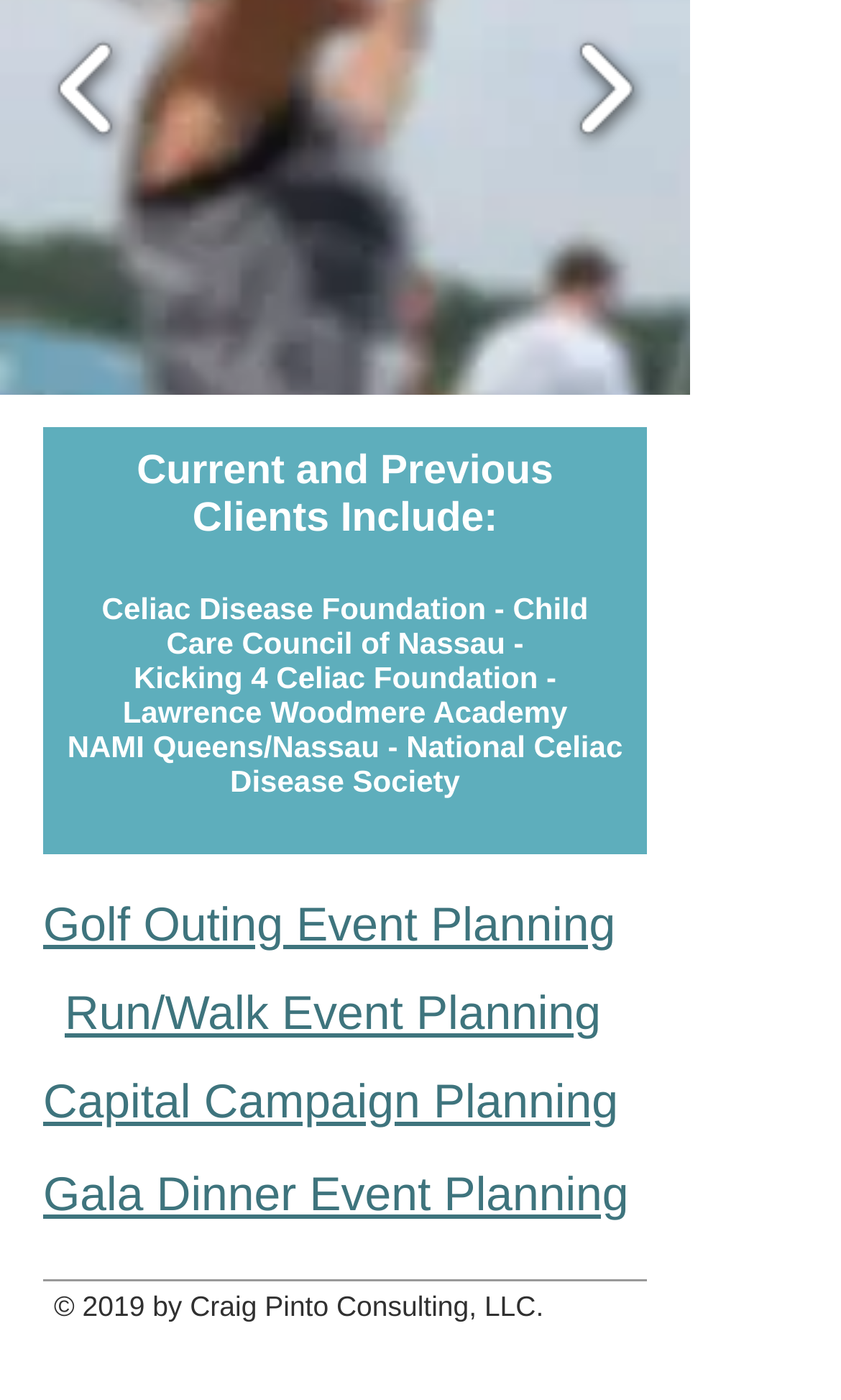What is the last client listed?
Please utilize the information in the image to give a detailed response to the question.

I looked at the list of clients and found that the last one mentioned is 'NAMI Queens/Nassau - National Celiac Disease Society'. The last part of this text is 'National Celiac Disease Society', which is the answer to the question.